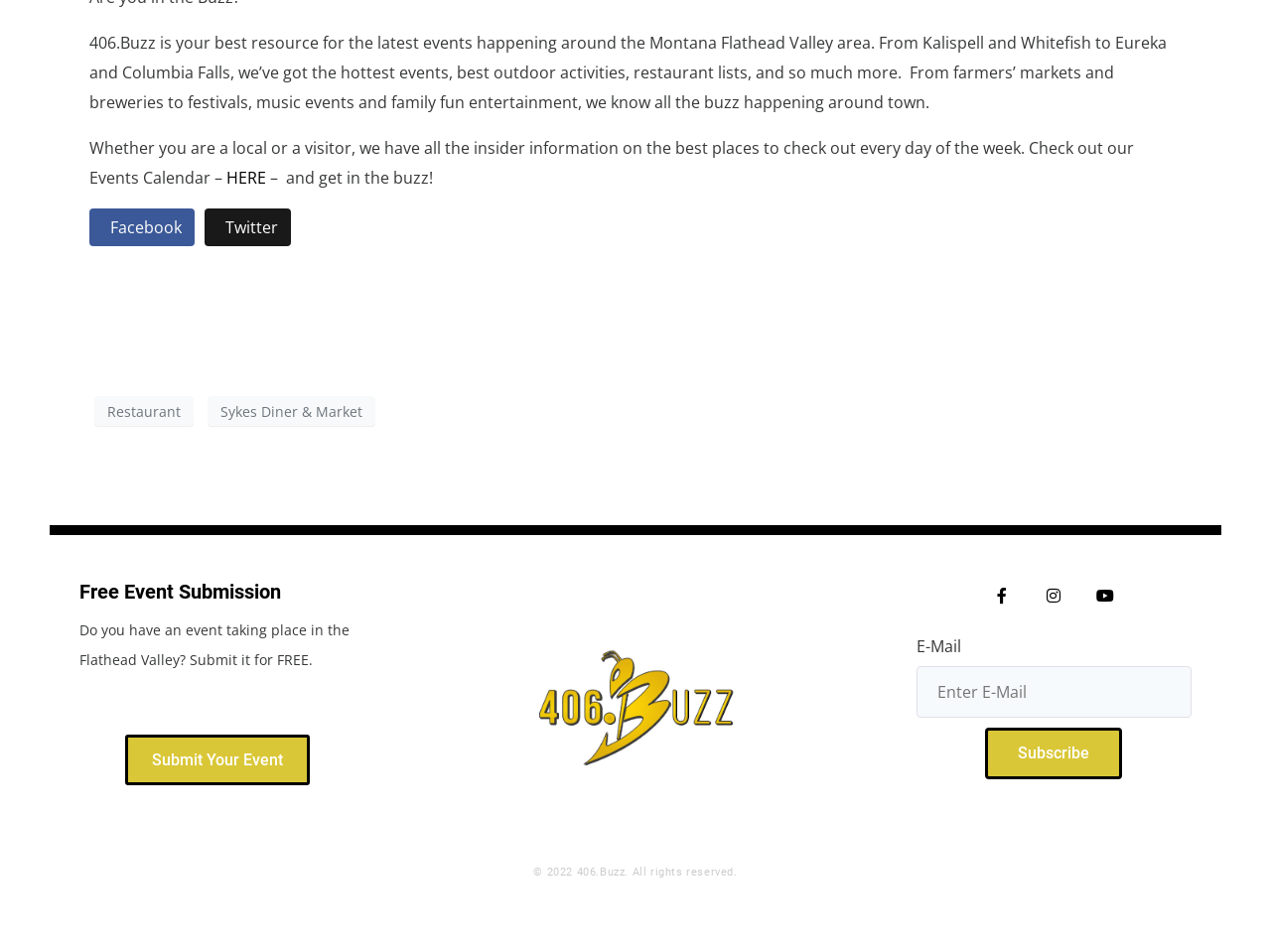What is the name of the website? Look at the image and give a one-word or short phrase answer.

406.Buzz